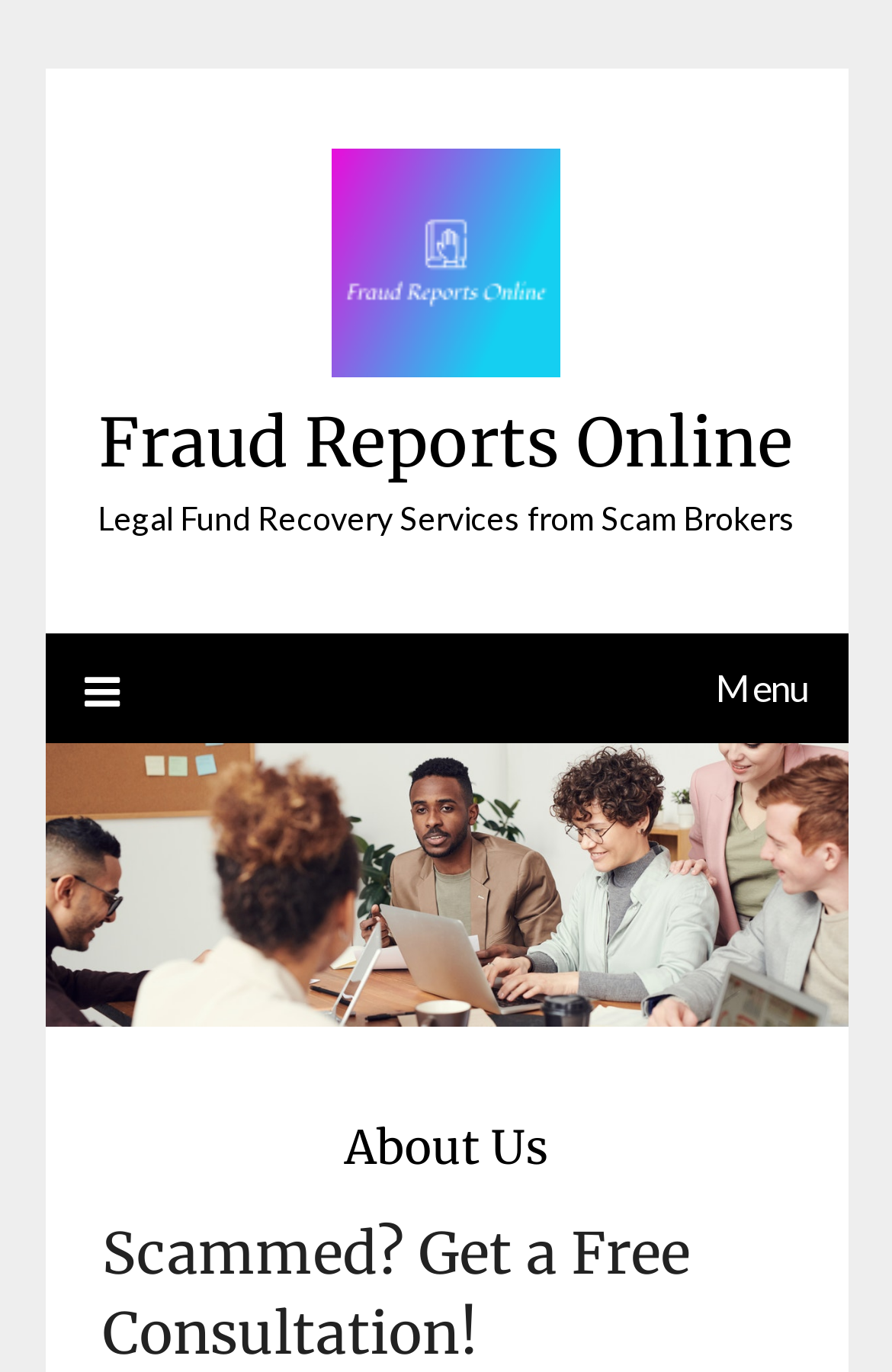Given the description: "Most Popular Reviews", determine the bounding box coordinates of the UI element. The coordinates should be formatted as four float numbers between 0 and 1, [left, top, right, bottom].

None